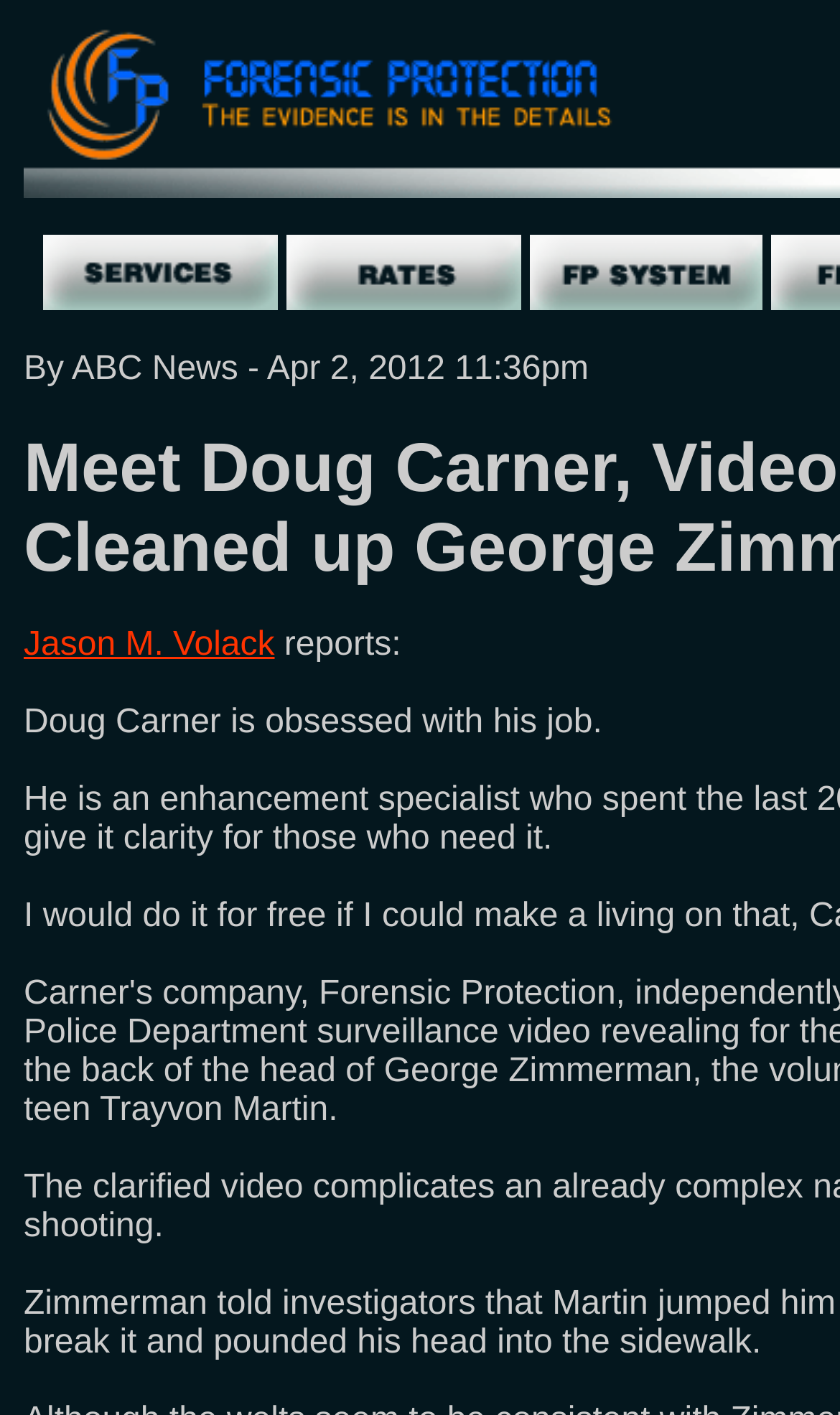Based on the image, give a detailed response to the question: What is the name of the person mentioned in the webpage?

The webpage mentions the name 'Doug Carner' in the static text 'Doug Carner is obsessed with his job'.